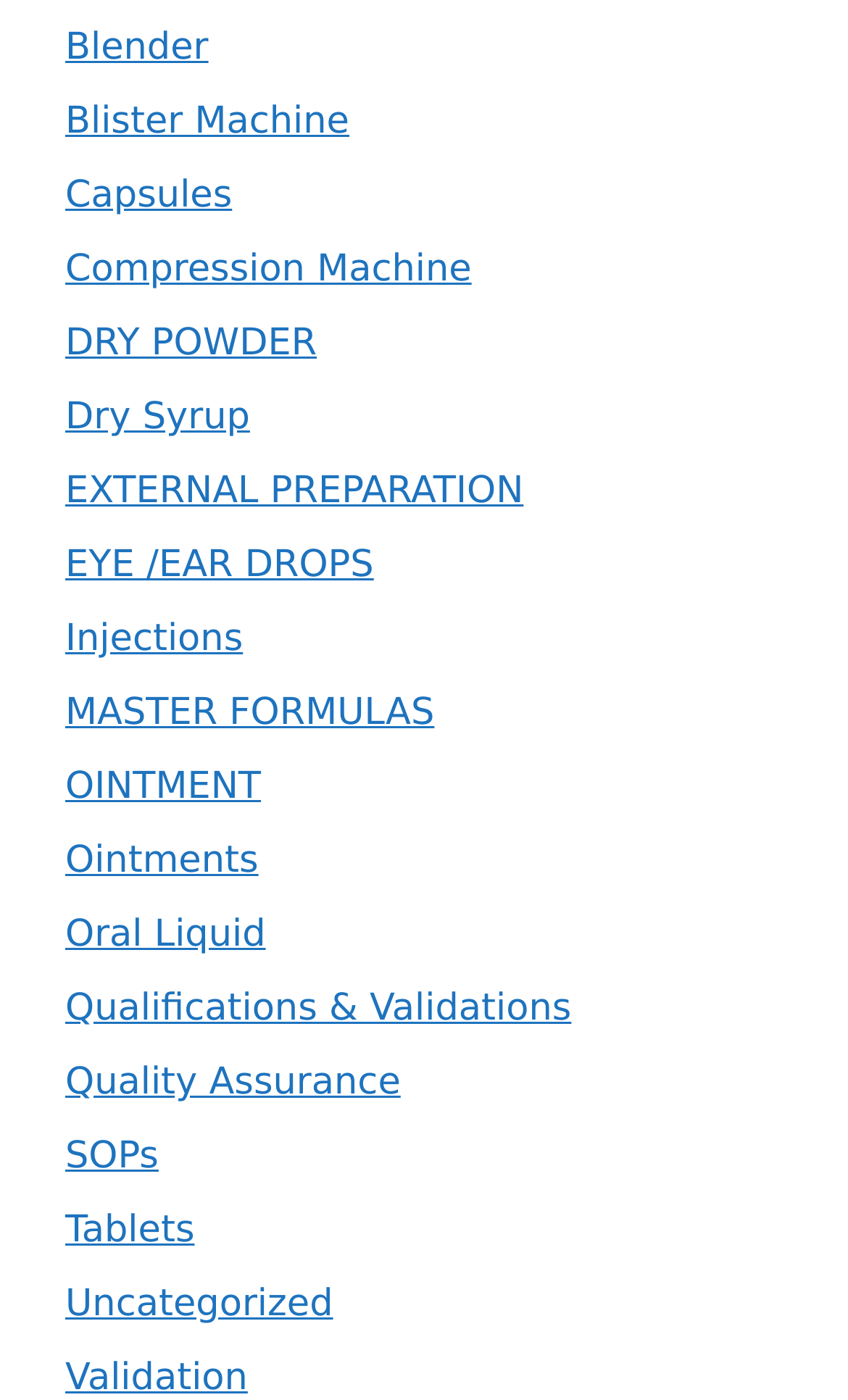Identify the bounding box coordinates for the region of the element that should be clicked to carry out the instruction: "View Dry Syrup". The bounding box coordinates should be four float numbers between 0 and 1, i.e., [left, top, right, bottom].

[0.077, 0.283, 0.295, 0.314]